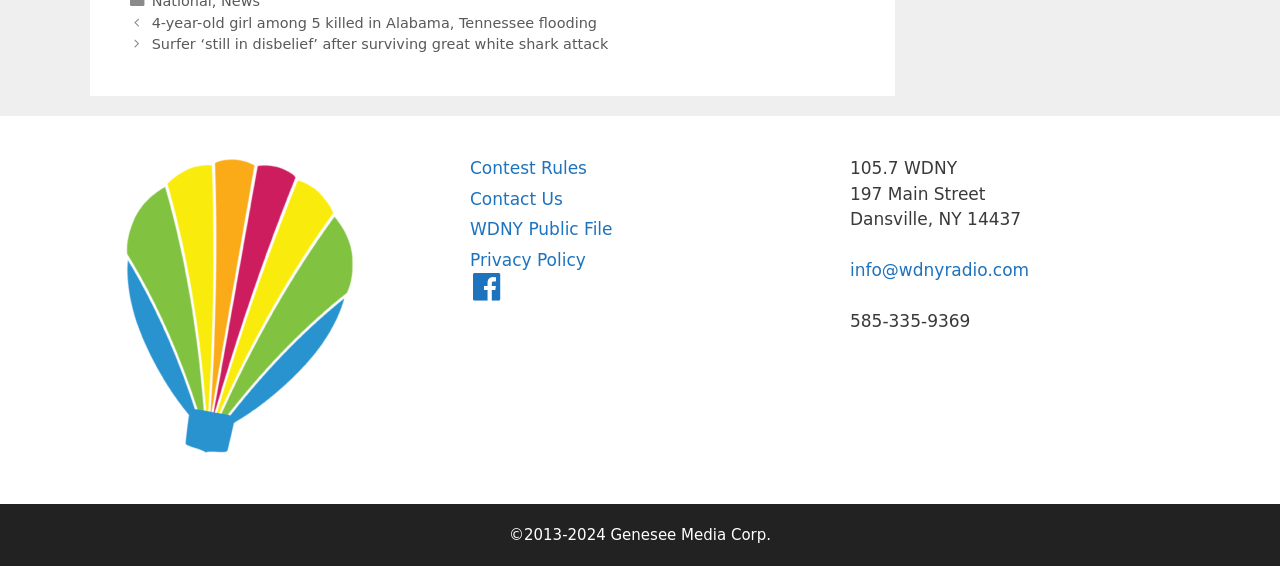What is the phone number of WDNY radio?
Can you offer a detailed and complete answer to this question?

I found the phone number in the complementary section, where it is written as '585-335-9369', so the phone number is '585-335-9369'.